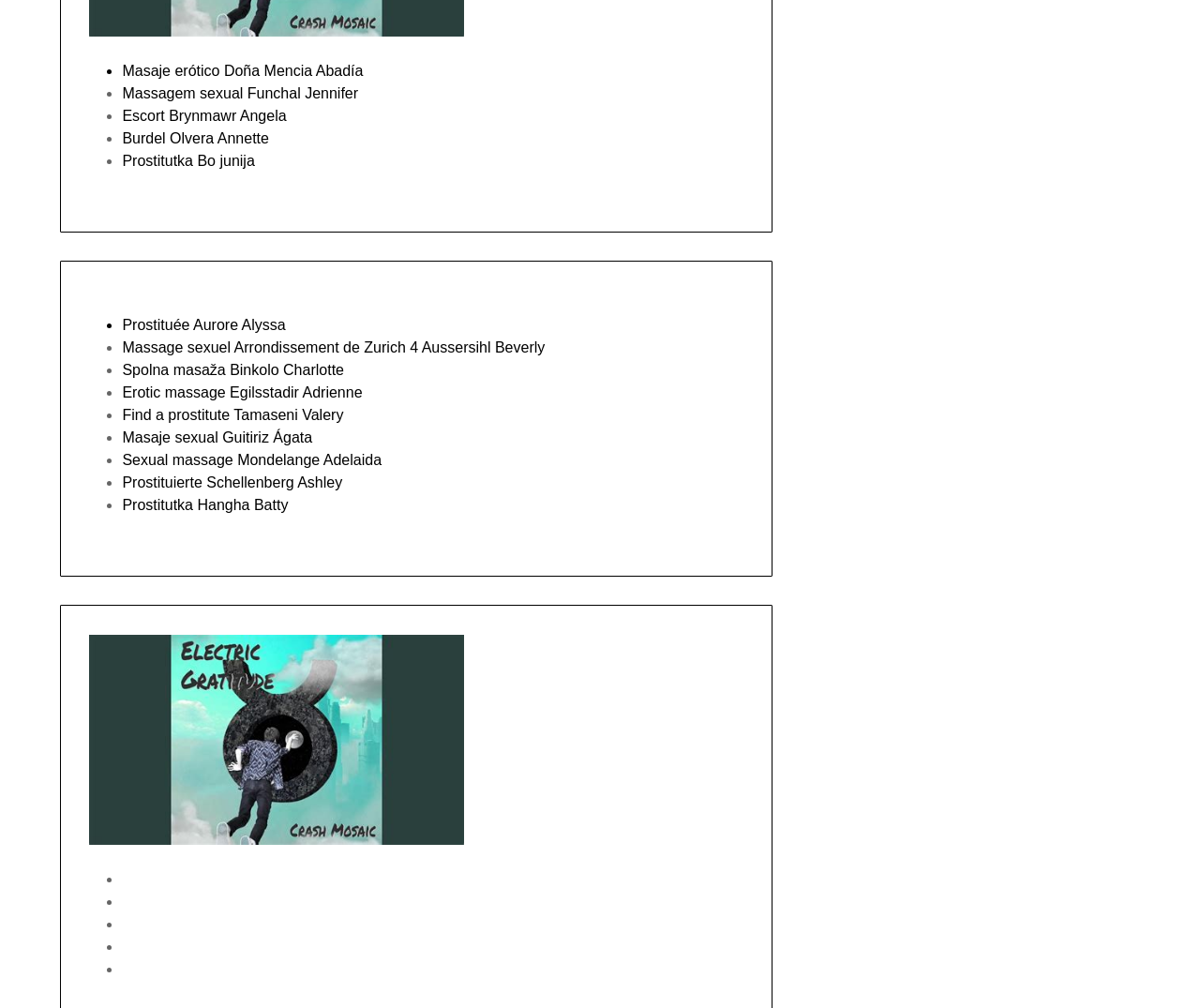Give a short answer using one word or phrase for the question:
How many links are on this webpage?

15